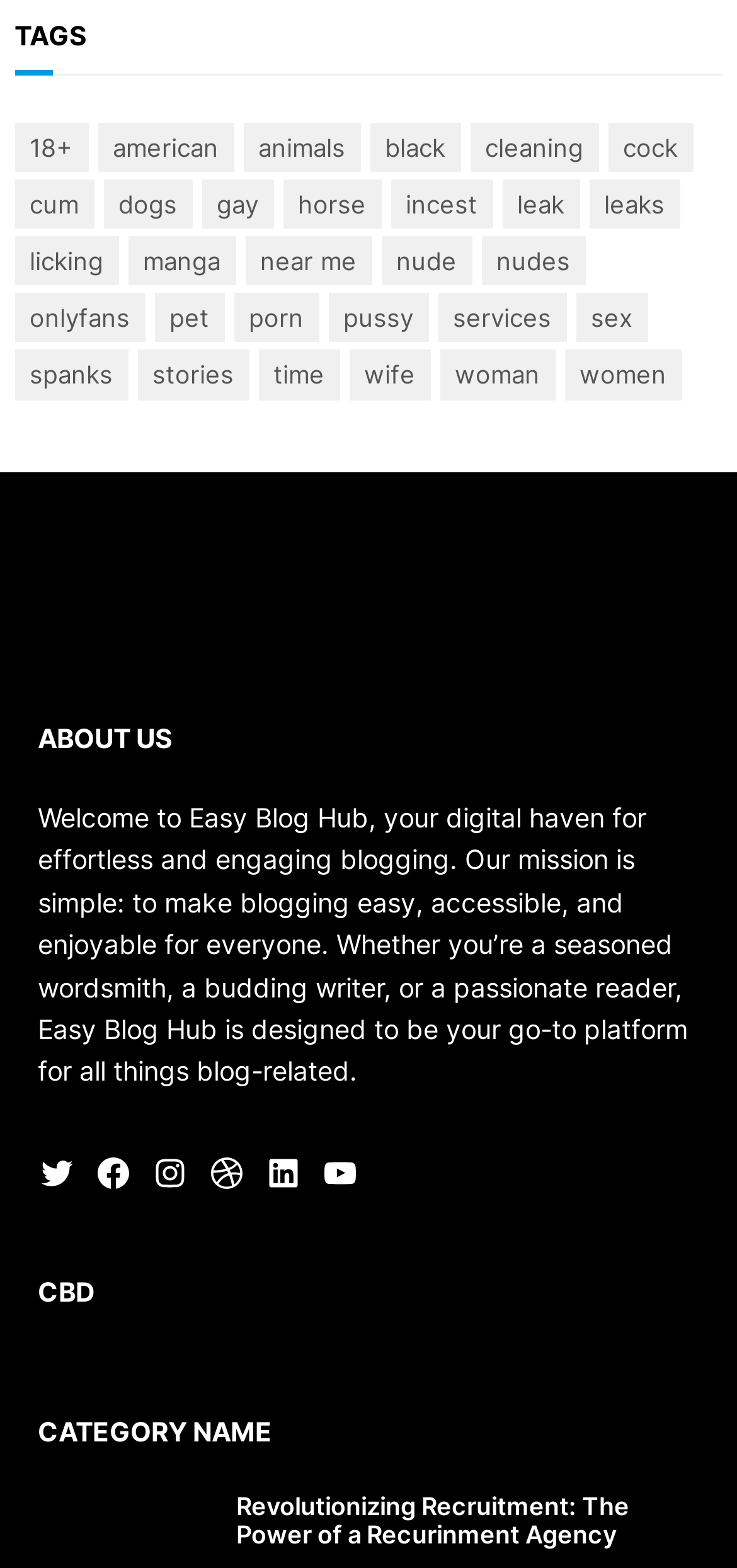Please identify the bounding box coordinates of the element's region that needs to be clicked to fulfill the following instruction: "Explore the 'Sex' category". The bounding box coordinates should consist of four float numbers between 0 and 1, i.e., [left, top, right, bottom].

[0.782, 0.187, 0.879, 0.219]